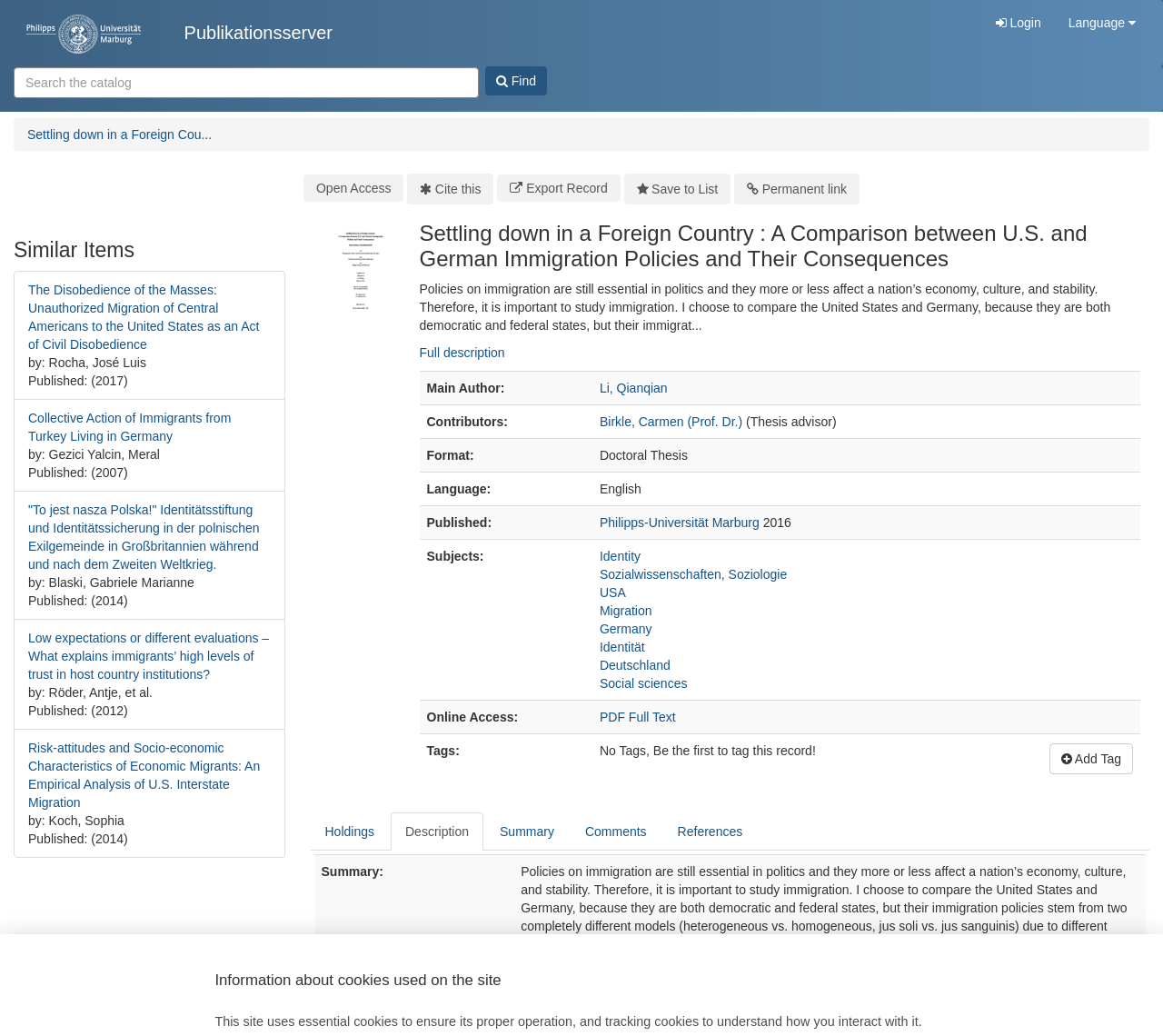Refer to the image and provide an in-depth answer to the question: 
What is the language of the publication?

I found the language of the publication by looking at the table element with the caption 'Bibliographic Details' and finding the row with the rowheader 'Language:' which has a gridcell with the text 'English'.